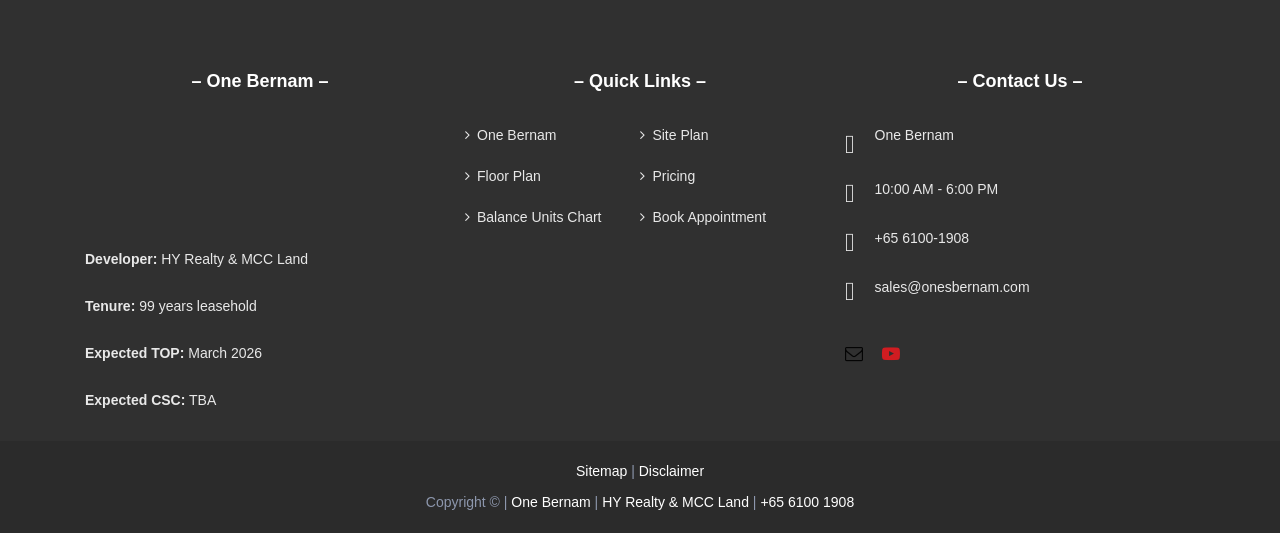What is the developer of One Bernam?
Please give a detailed and elaborate explanation in response to the question.

I found the answer by looking at the static text 'Developer:' and its corresponding text 'HY Realty & MCC Land' which is located below the heading '– One Bernam –'.